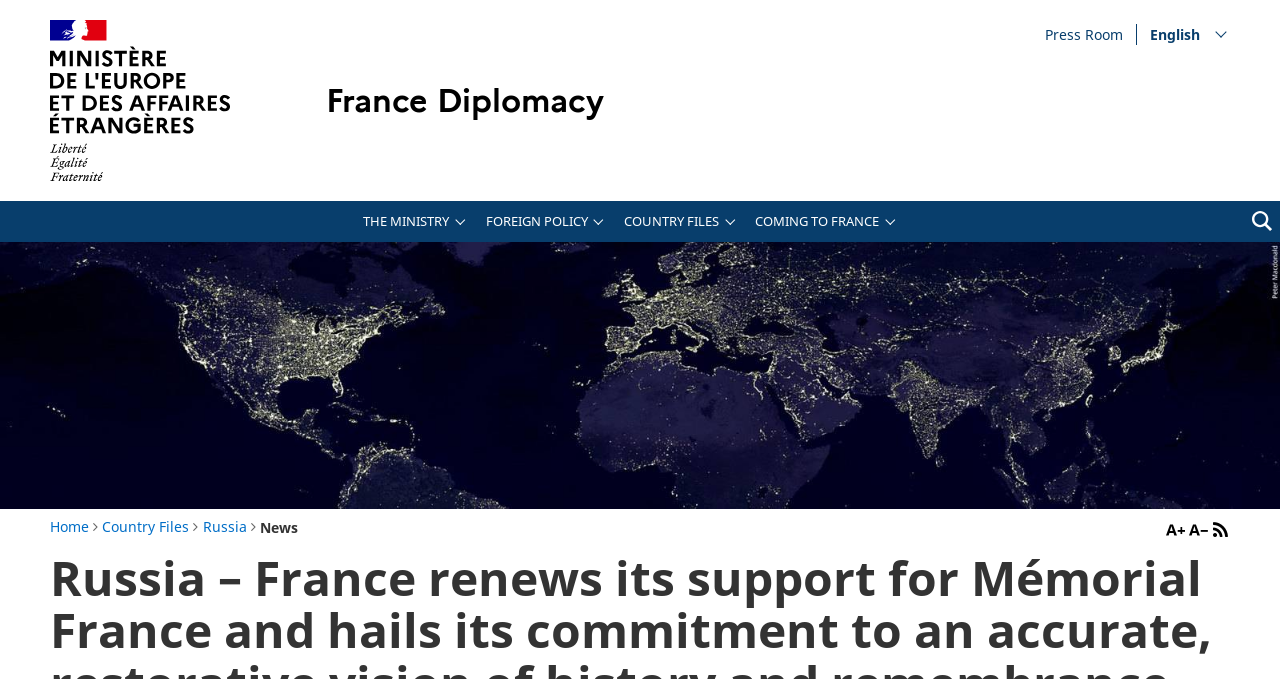Please extract the title of the webpage.

Russia – France renews its support for Mémorial France and hails its commitment to an accurate, restorative vision of history and remembrance (15 December 2023)